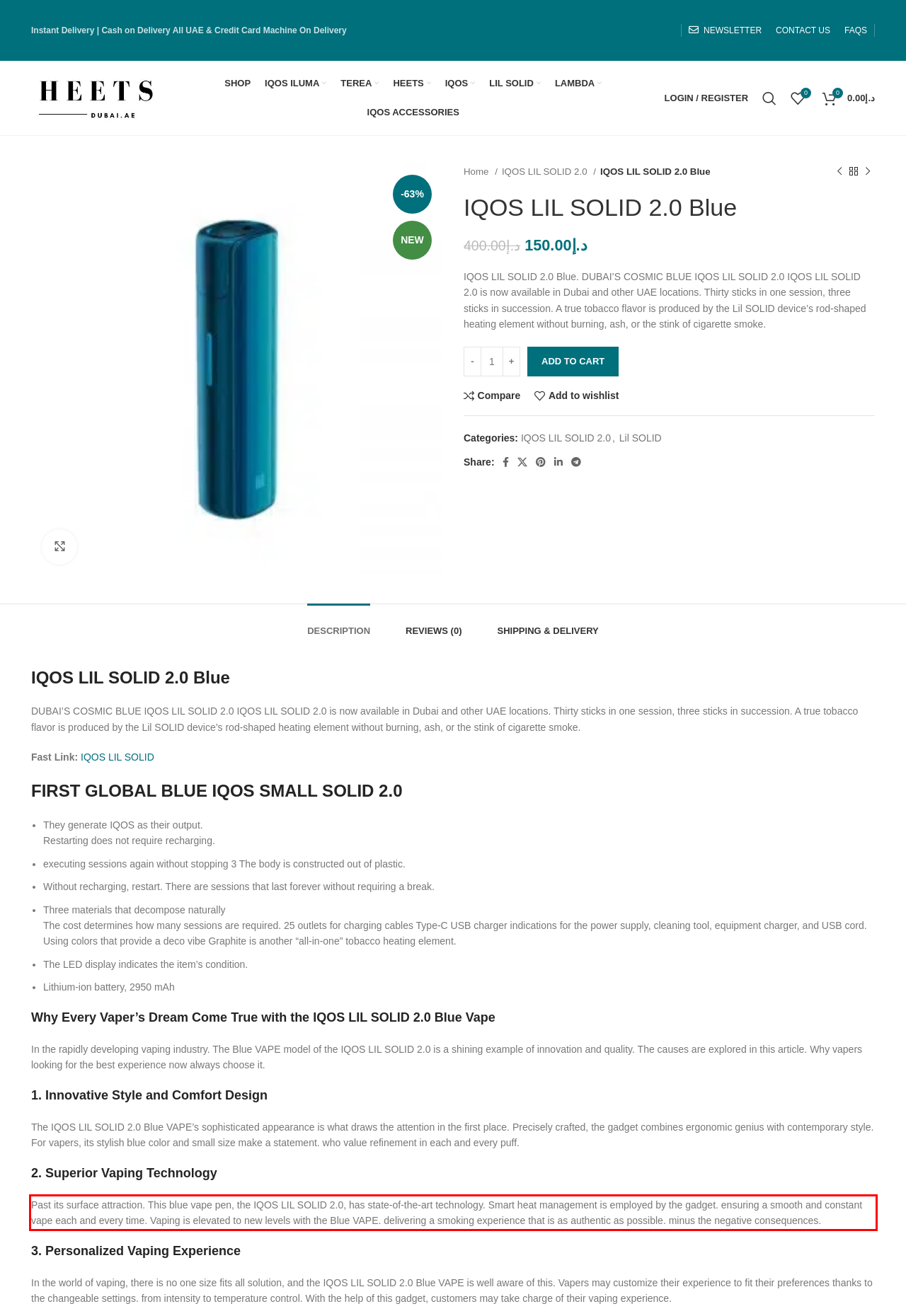With the provided screenshot of a webpage, locate the red bounding box and perform OCR to extract the text content inside it.

Past its surface attraction. This blue vape pen, the IQOS LIL SOLID 2.0, has state-of-the-art technology. Smart heat management is employed by the gadget. ensuring a smooth and constant vape each and every time. Vaping is elevated to new levels with the Blue VAPE. delivering a smoking experience that is as authentic as possible. minus the negative consequences.